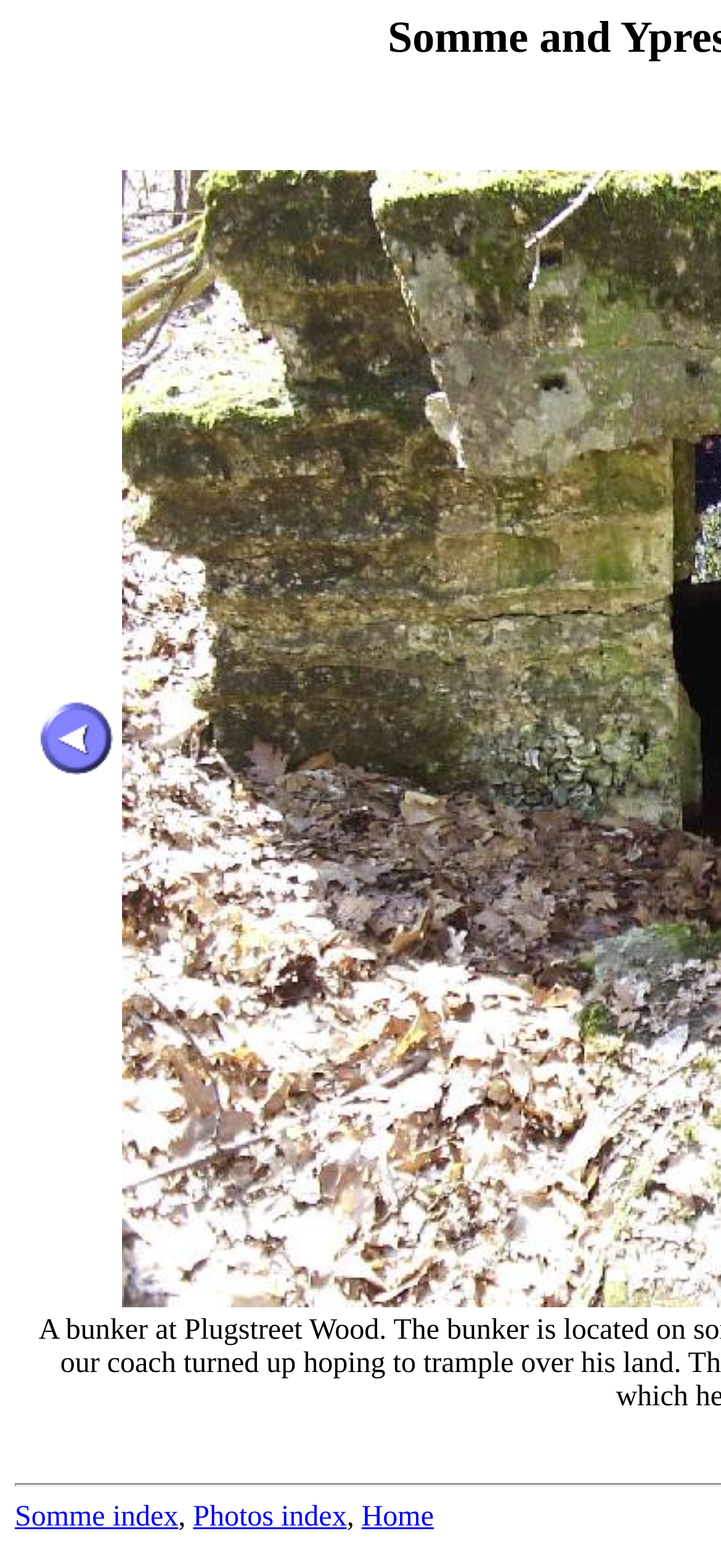Use a single word or phrase to answer the question:
How many links are at the bottom of the page?

4